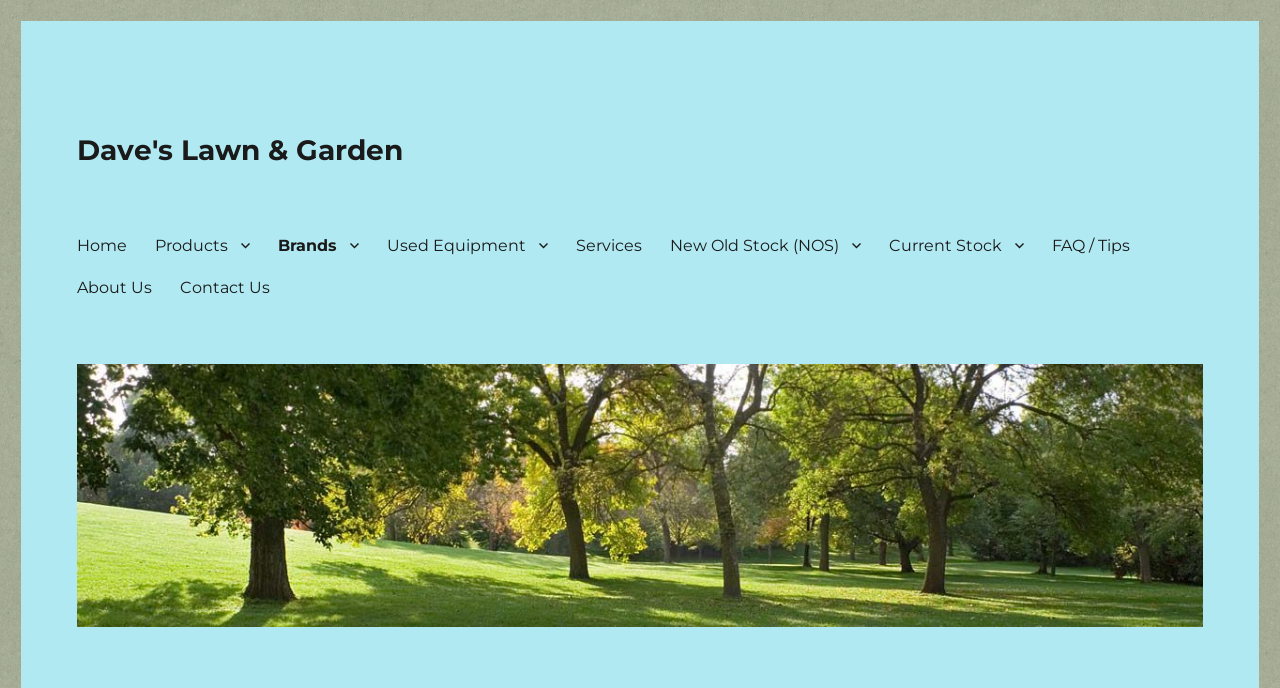Is there a contact page?
Answer with a single word or phrase by referring to the visual content.

Yes